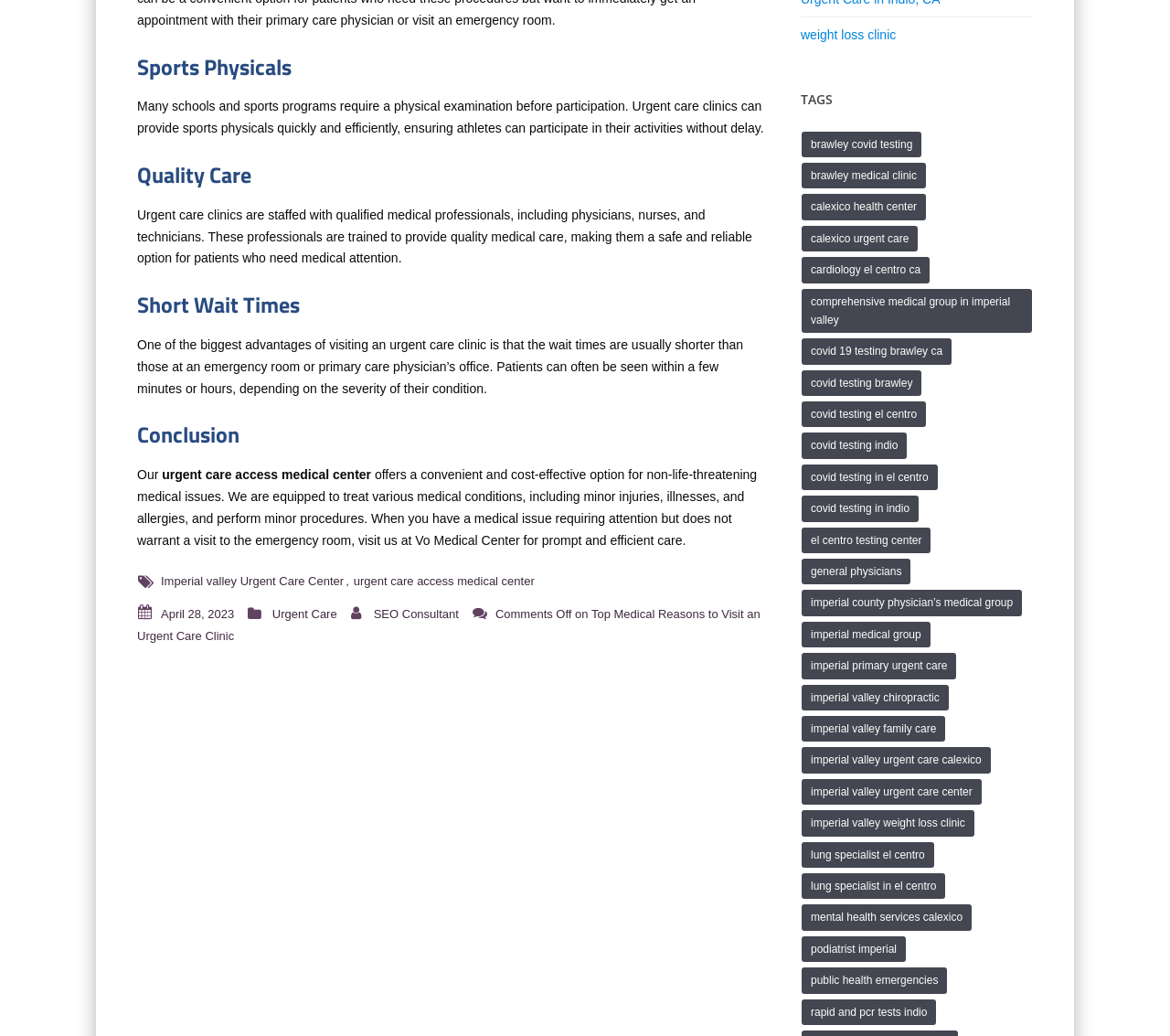What is the name of the medical center mentioned on this webpage?
Look at the image and respond with a single word or a short phrase.

Urgent Care Access Medical Center